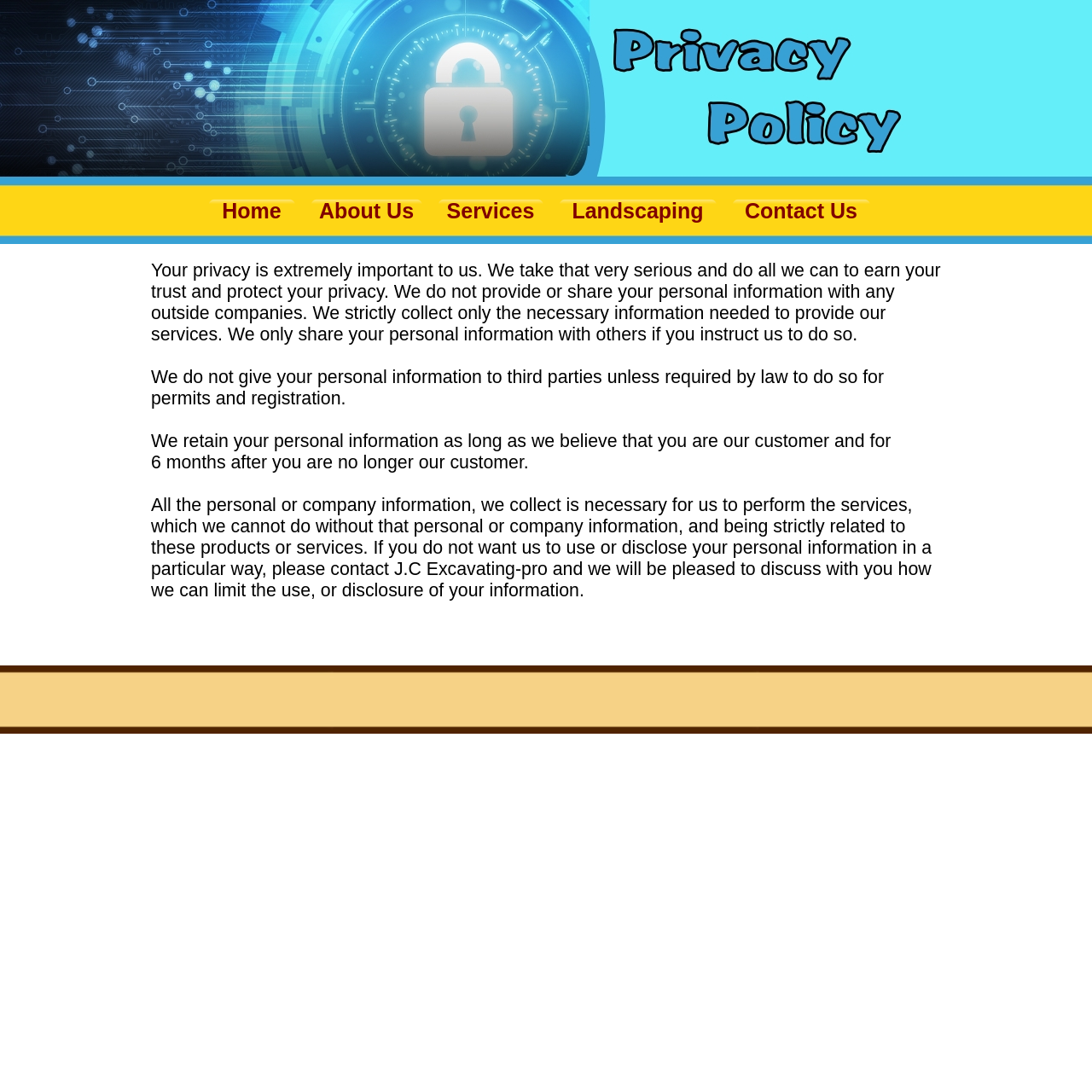Using a single word or phrase, answer the following question: 
How can customers limit the use of their personal information?

Contact the company